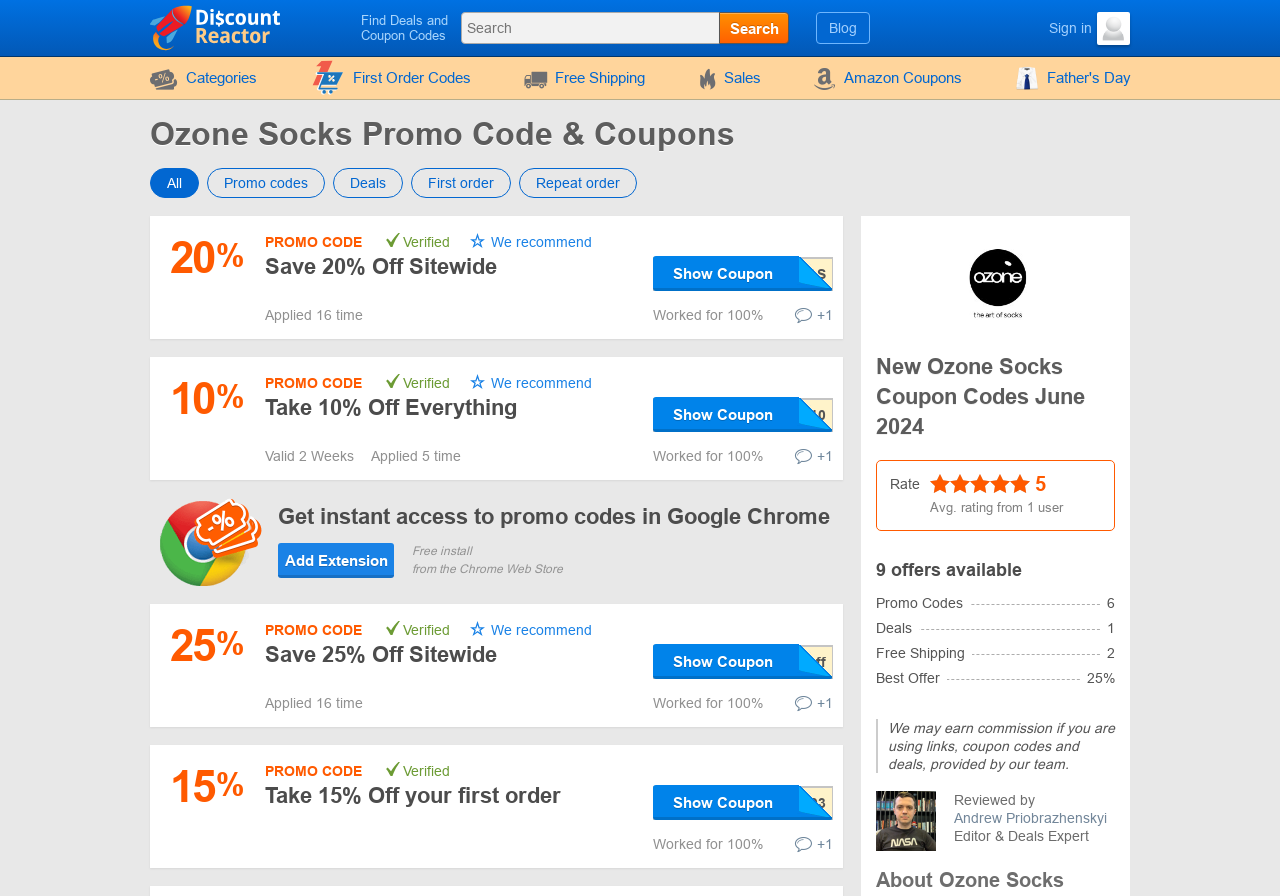Please give the bounding box coordinates of the area that should be clicked to fulfill the following instruction: "Get instant access to promo codes in Google Chrome". The coordinates should be in the format of four float numbers from 0 to 1, i.e., [left, top, right, bottom].

[0.217, 0.562, 0.648, 0.59]